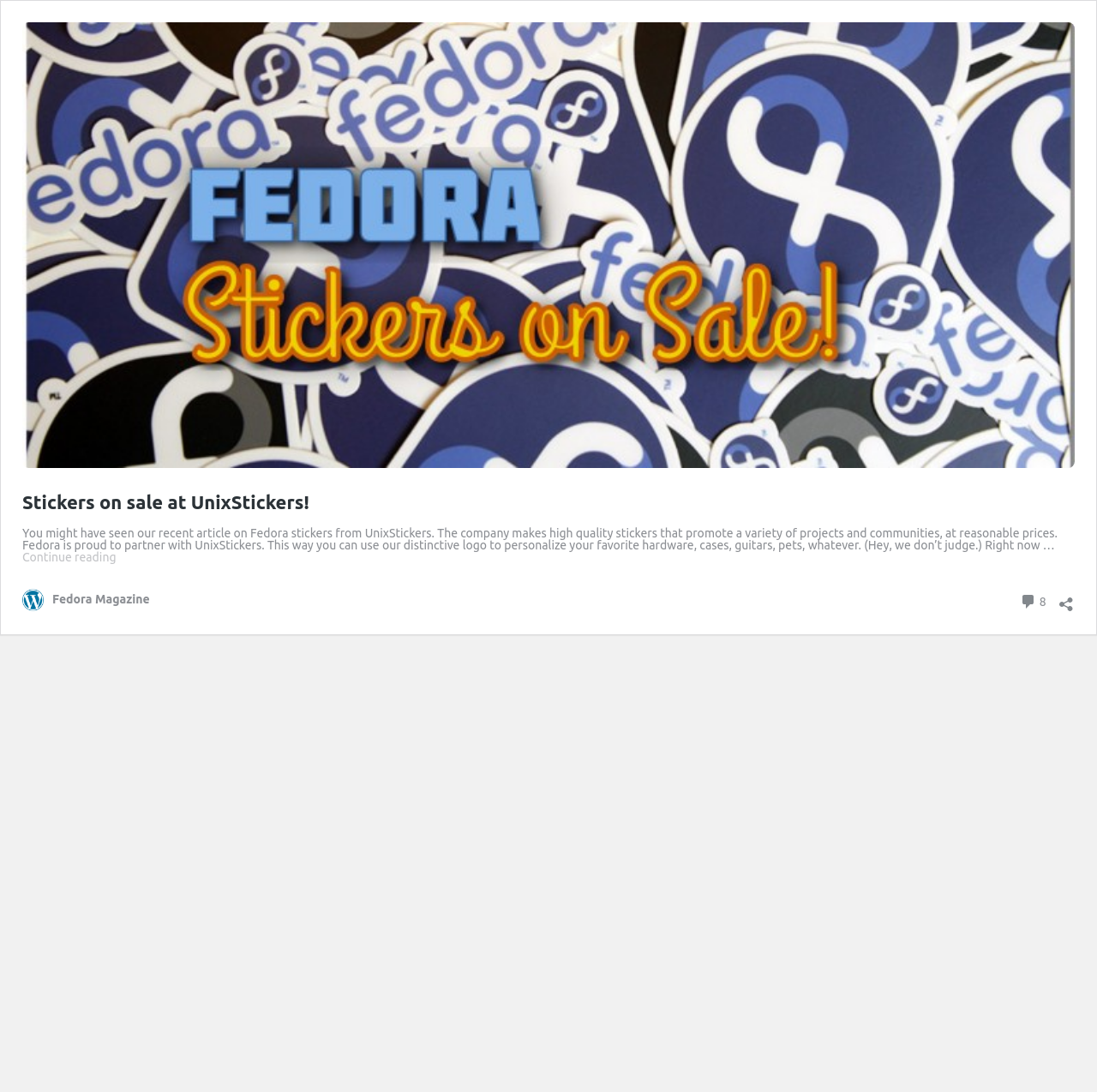Provide your answer in a single word or phrase: 
How many links are there in the LayoutTable?

3